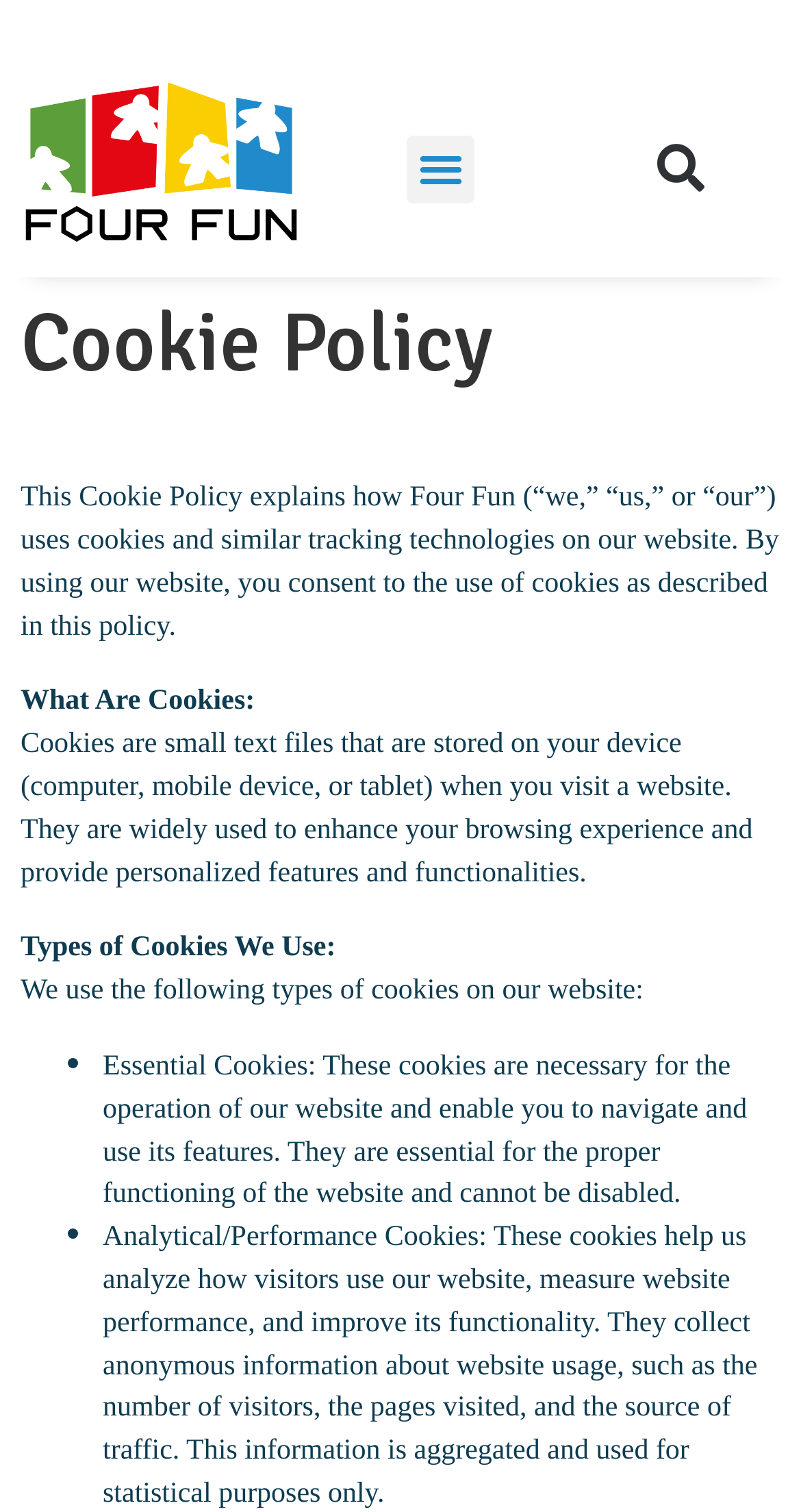What type of cookies are necessary for the website operation?
Provide a detailed answer to the question using information from the image.

According to the webpage, essential cookies are necessary for the operation of the website and enable users to navigate and use its features. They are essential for the proper functioning of the website and cannot be disabled.